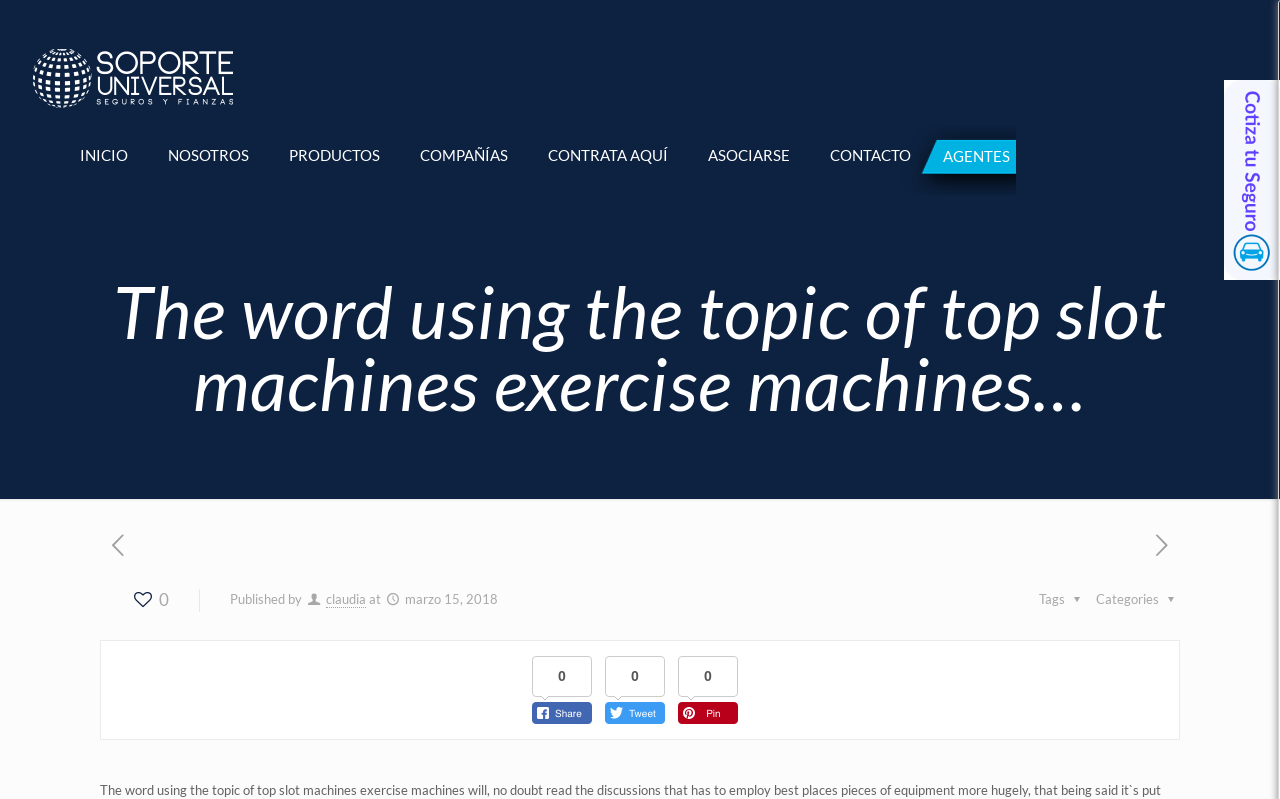Respond with a single word or phrase for the following question: 
What is the author of the published content?

claudia